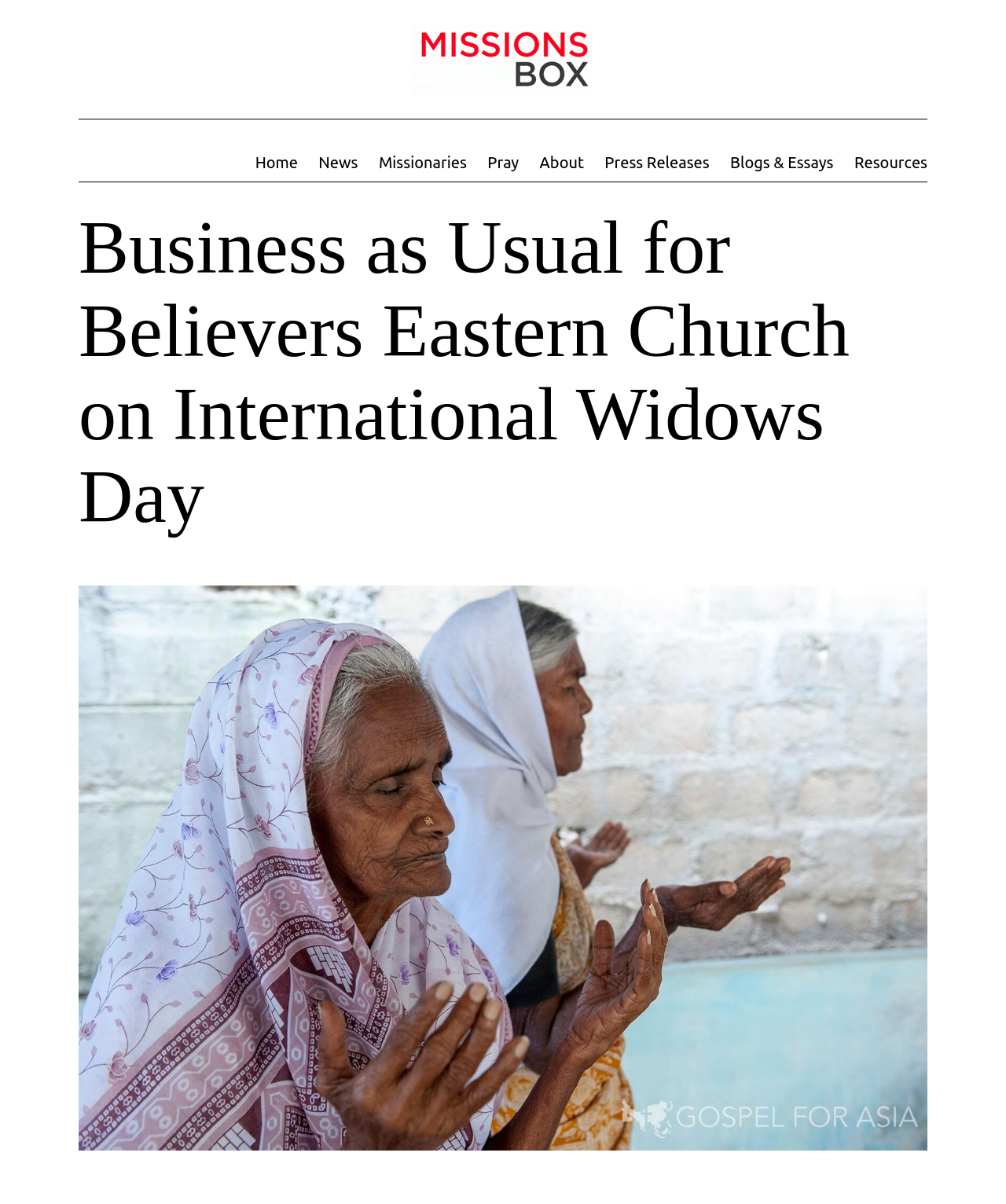Given the element description: "Press Releases", predict the bounding box coordinates of this UI element. The coordinates must be four float numbers between 0 and 1, given as [left, top, right, bottom].

[0.591, 0.119, 0.716, 0.151]